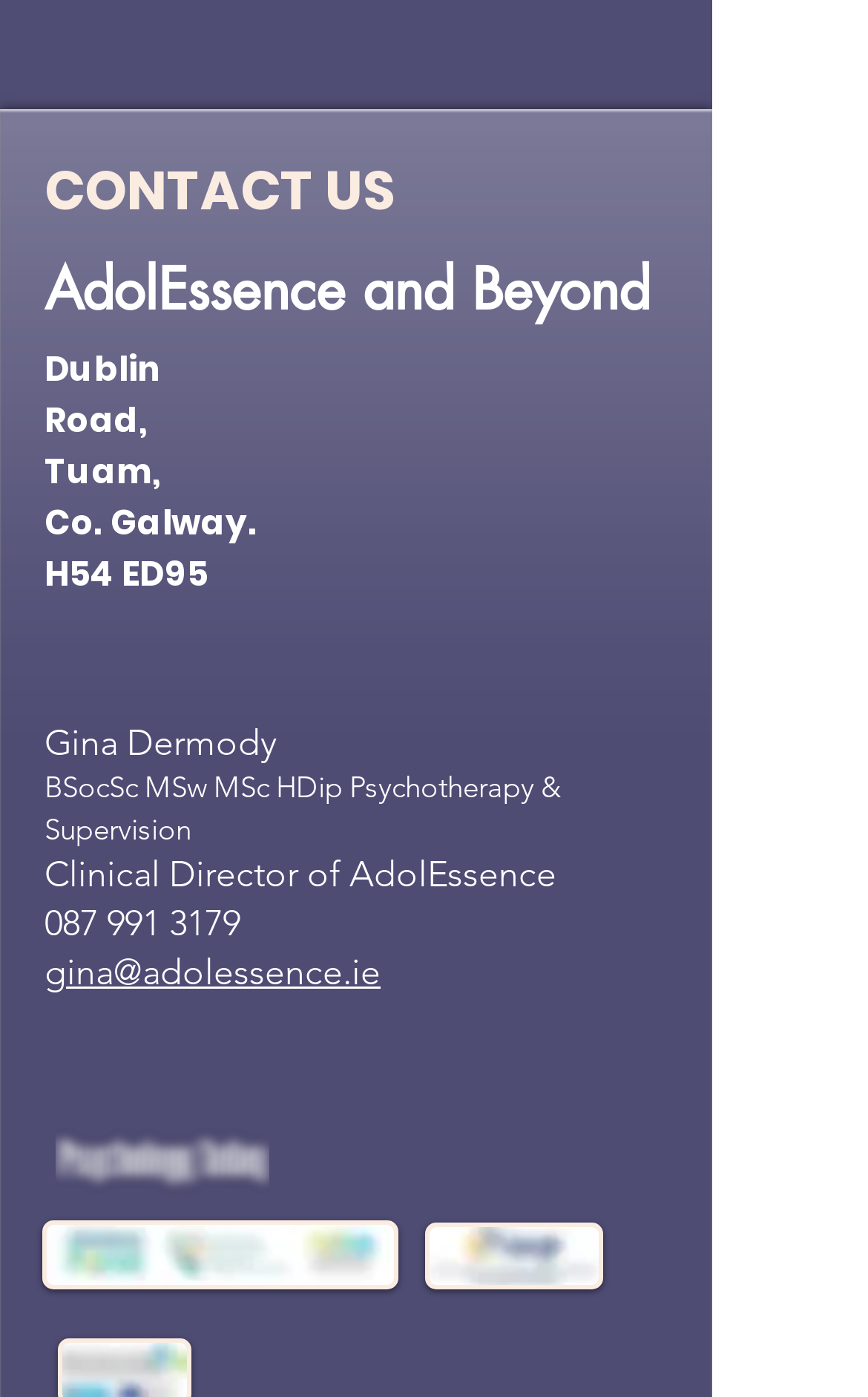Highlight the bounding box coordinates of the region I should click on to meet the following instruction: "Check the Instagram social media link".

[0.067, 0.735, 0.167, 0.797]